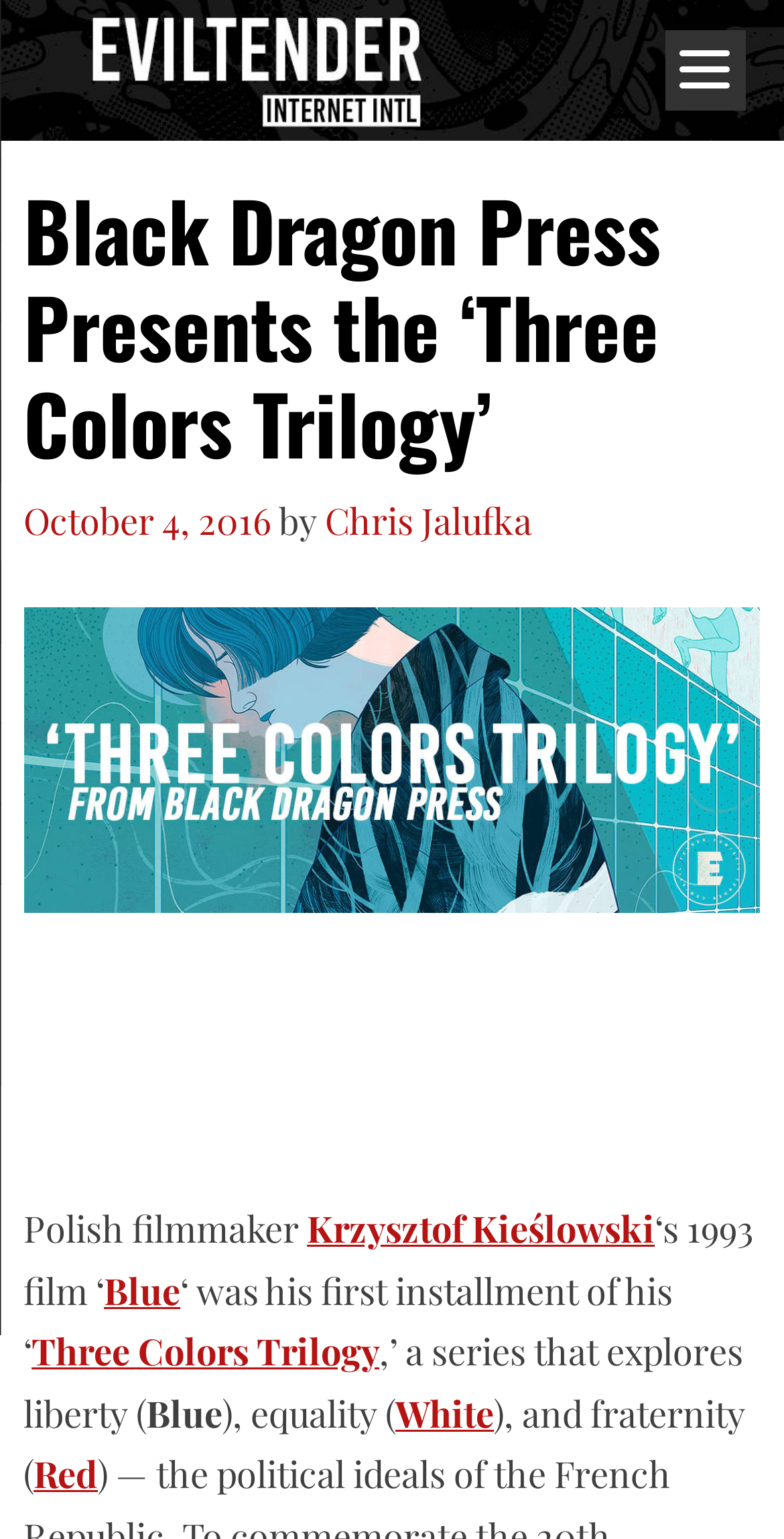What is the title of the 1993 film mentioned in the article?
From the image, respond with a single word or phrase.

Blue